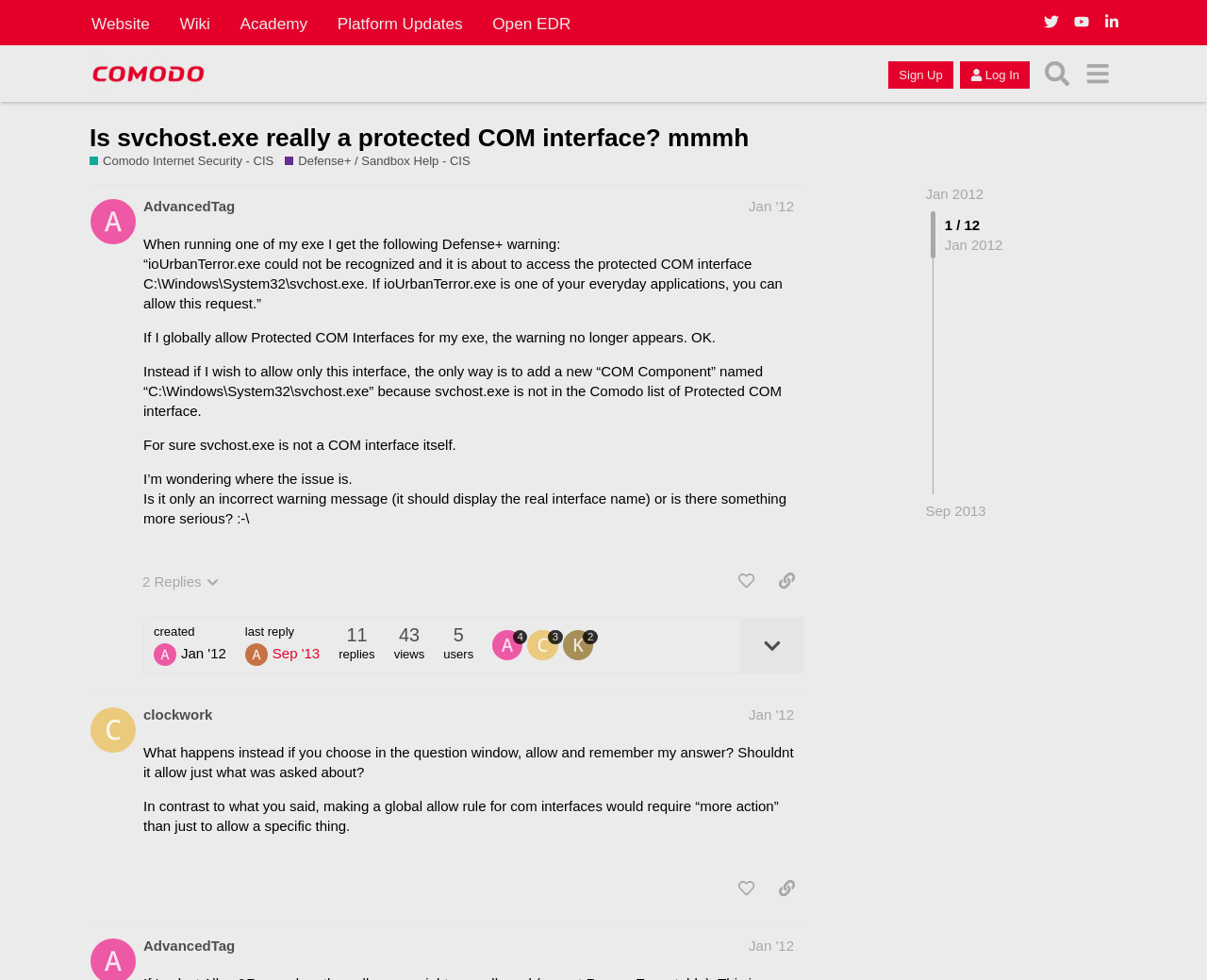Bounding box coordinates are given in the format (top-left x, top-left y, bottom-right x, bottom-right y). All values should be floating point numbers between 0 and 1. Provide the bounding box coordinate for the UI element described as: Wiki

[0.139, 0.008, 0.184, 0.04]